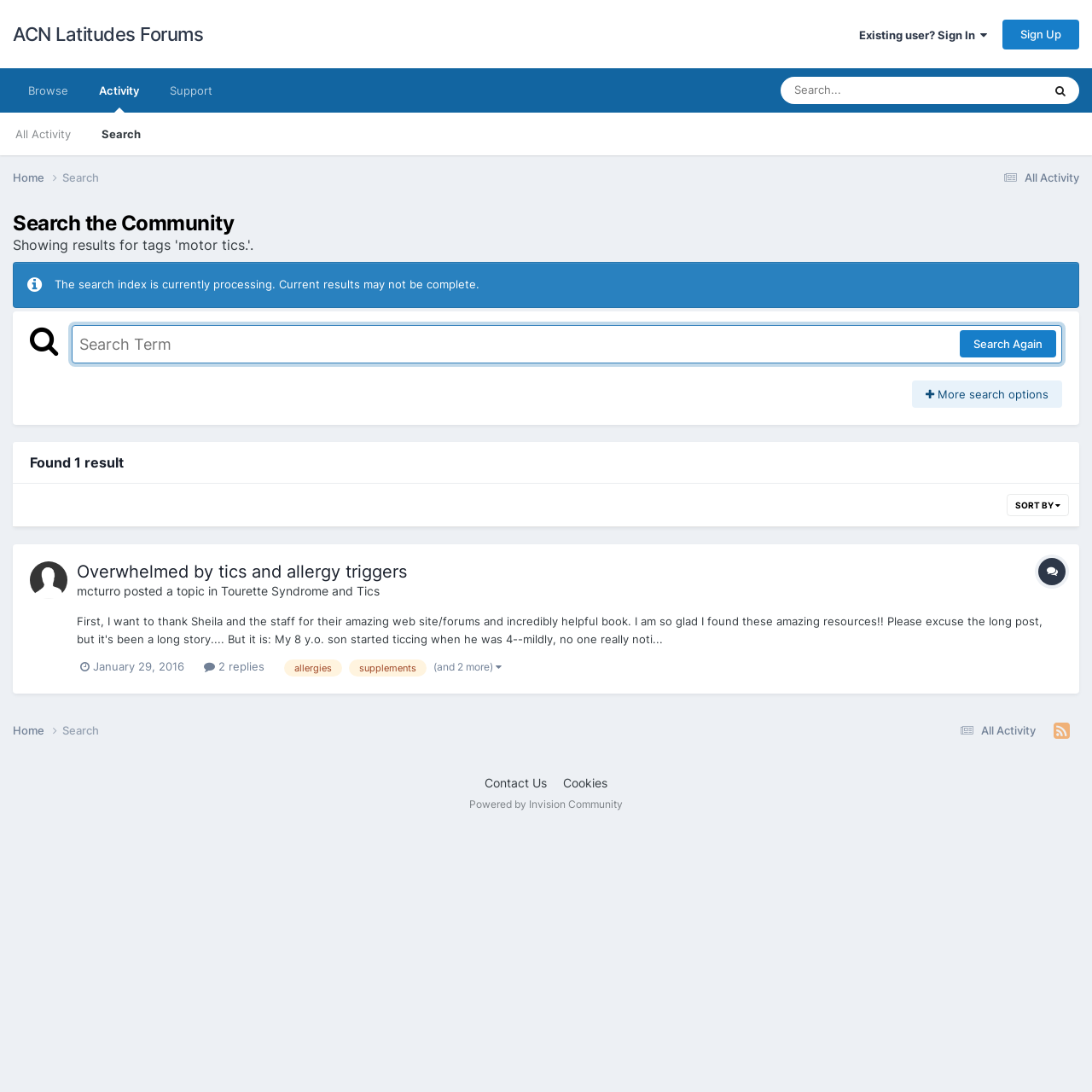Determine the bounding box coordinates for the area that needs to be clicked to fulfill this task: "View all activity". The coordinates must be given as four float numbers between 0 and 1, i.e., [left, top, right, bottom].

[0.914, 0.156, 0.988, 0.169]